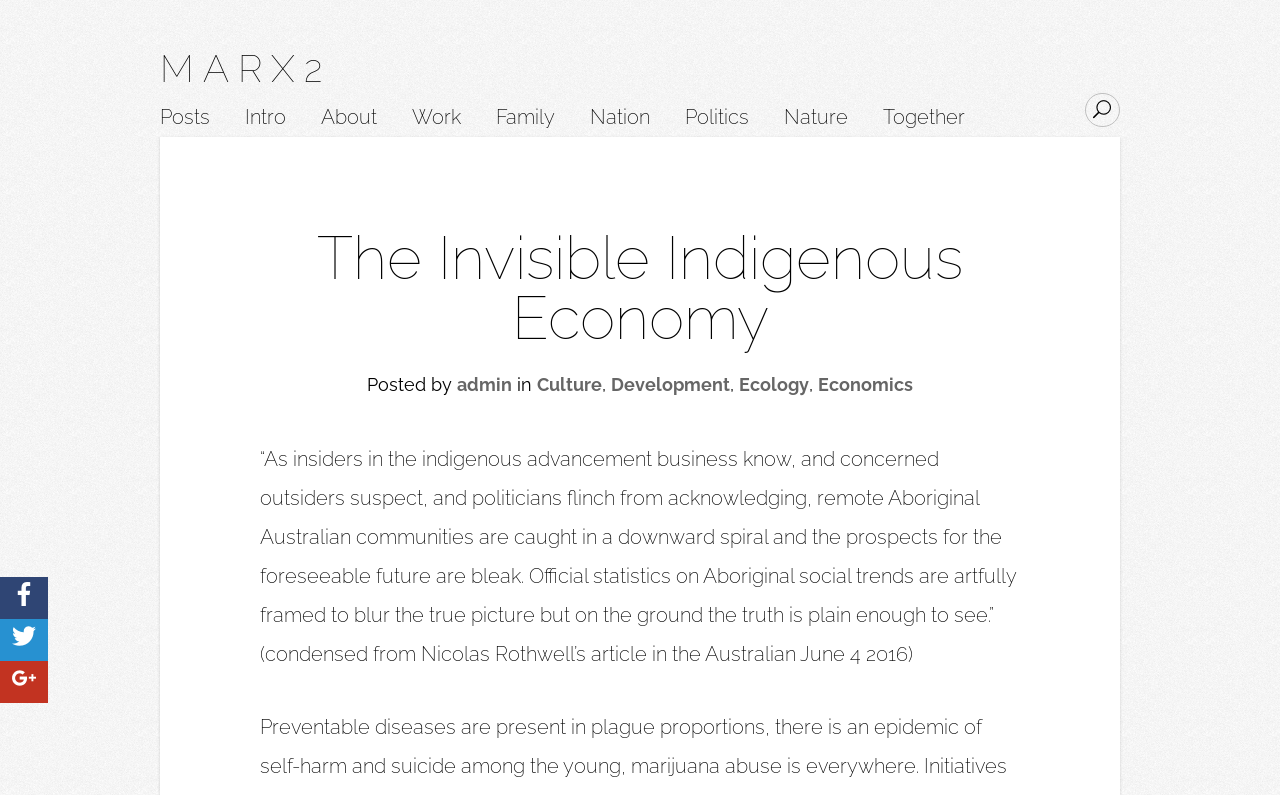Carefully examine the image and provide an in-depth answer to the question: What is the purpose of the search box?

The search box is located at the top right corner of the webpage, and it allows users to search for content within the website.